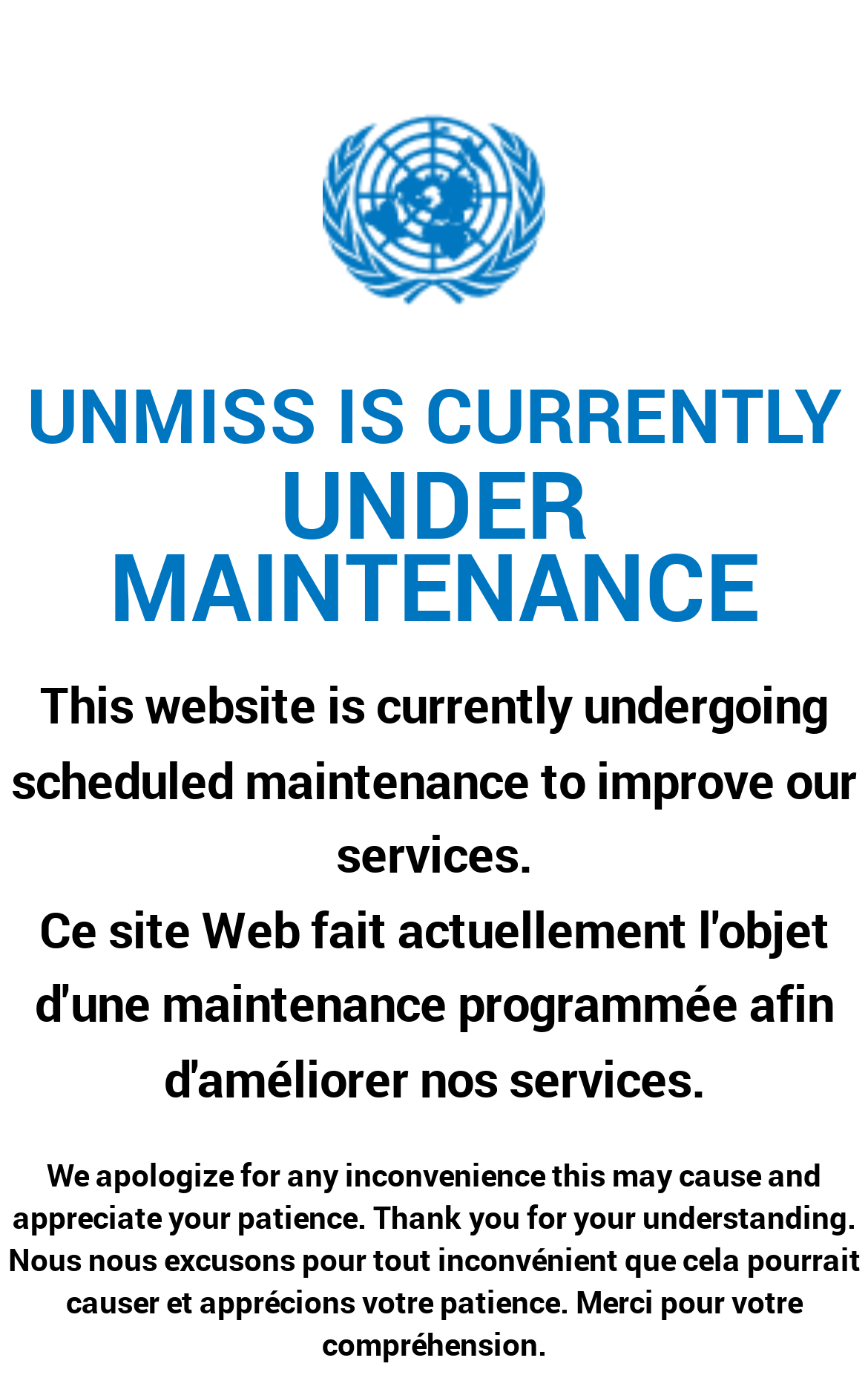What language is the website available in?
Respond with a short answer, either a single word or a phrase, based on the image.

English and French